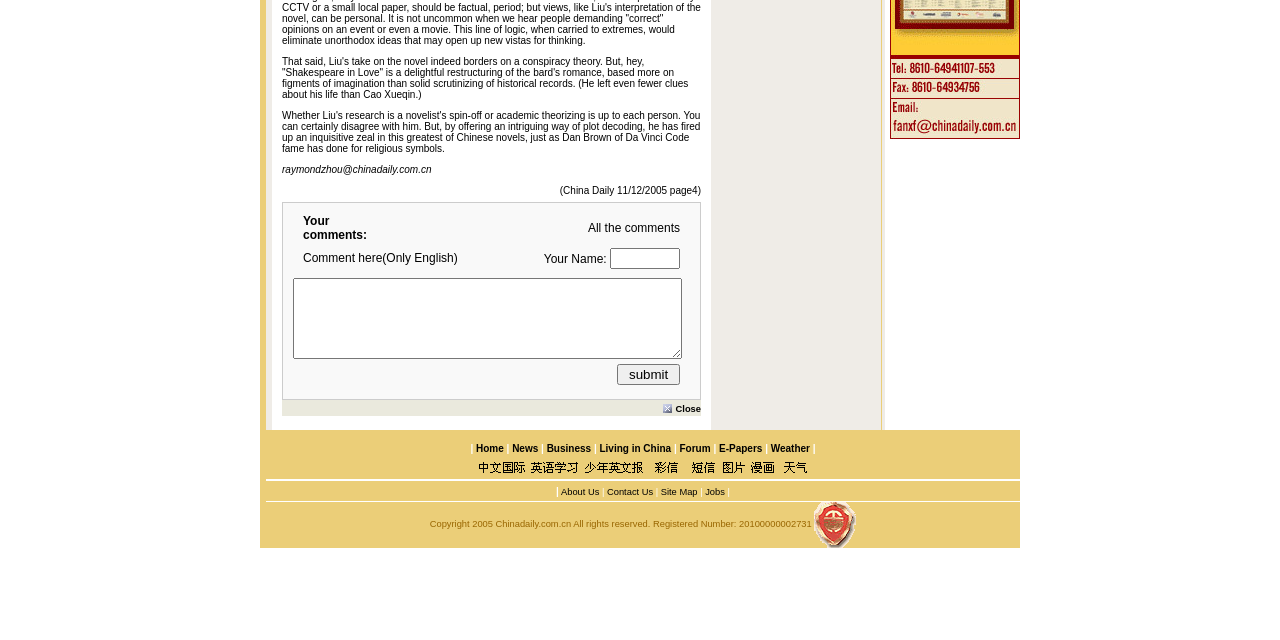Given the description of a UI element: "name="comment"", identify the bounding box coordinates of the matching element in the webpage screenshot.

[0.229, 0.434, 0.533, 0.561]